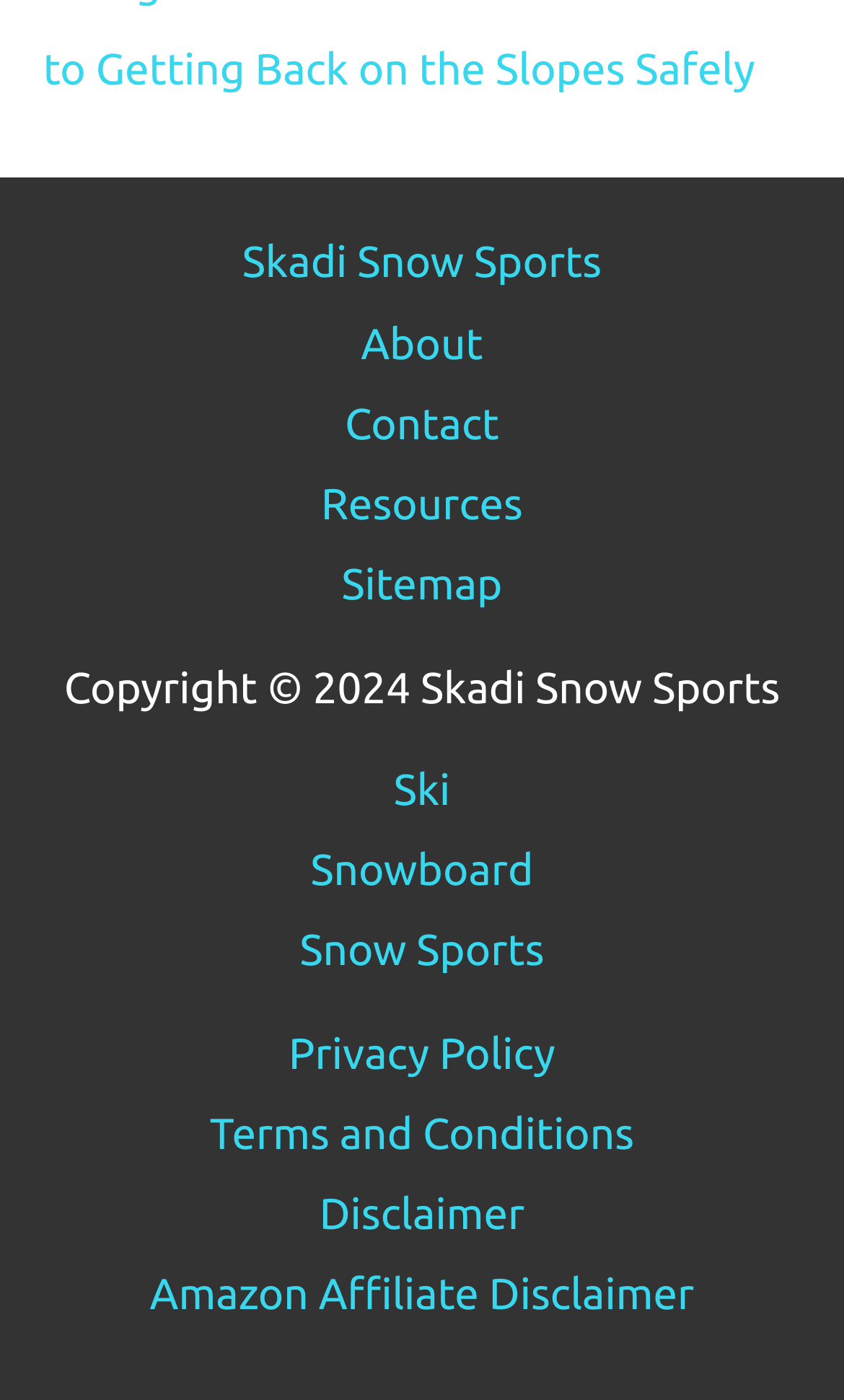Provide the bounding box coordinates of the HTML element described by the text: "Contact". The coordinates should be in the format [left, top, right, bottom] with values between 0 and 1.

[0.357, 0.273, 0.643, 0.331]